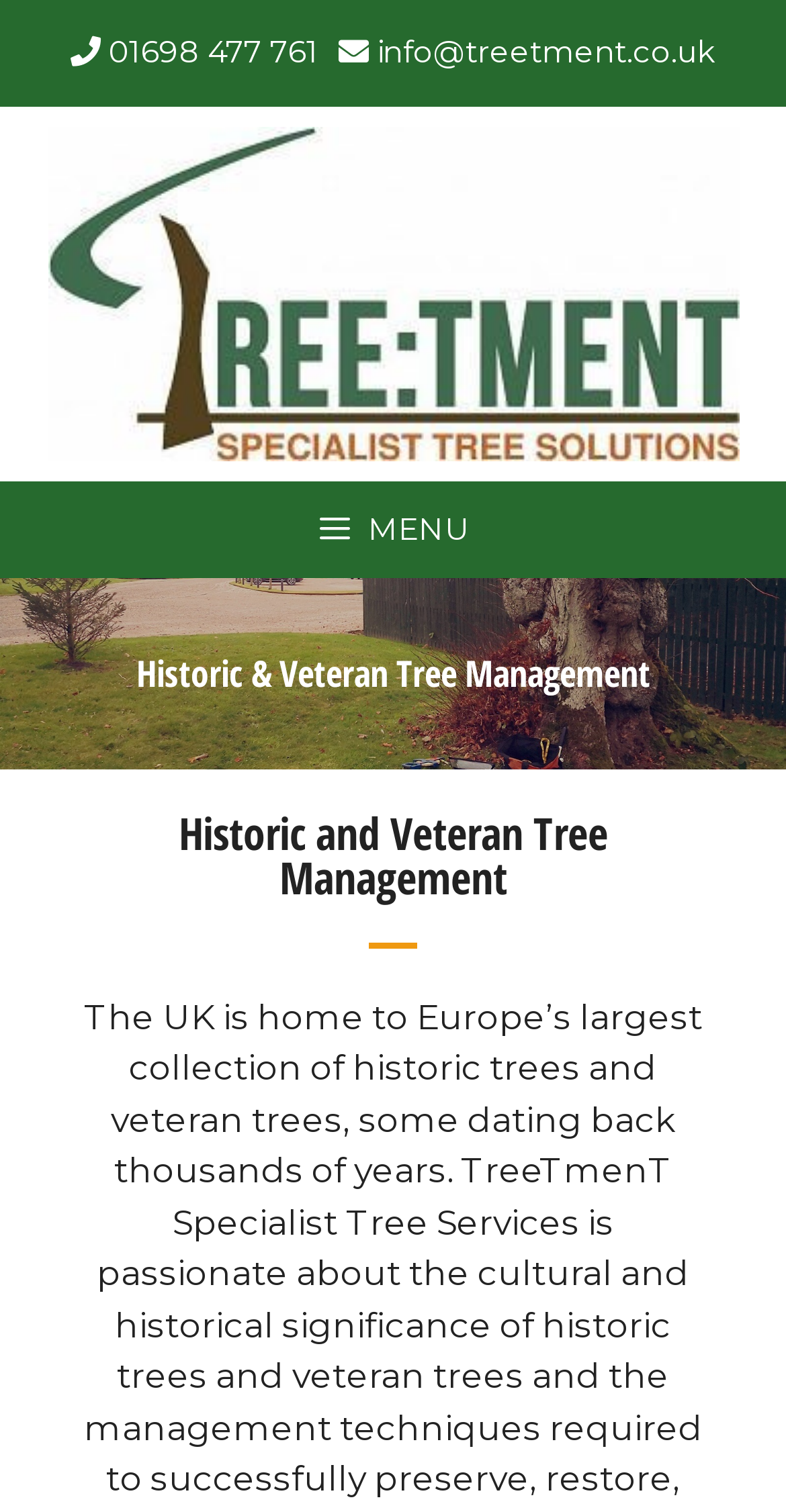What is the phone number on the webpage?
Using the information from the image, answer the question thoroughly.

I found the phone number by looking at the StaticText element with the OCR text '01698 477 761' located at the top of the webpage.